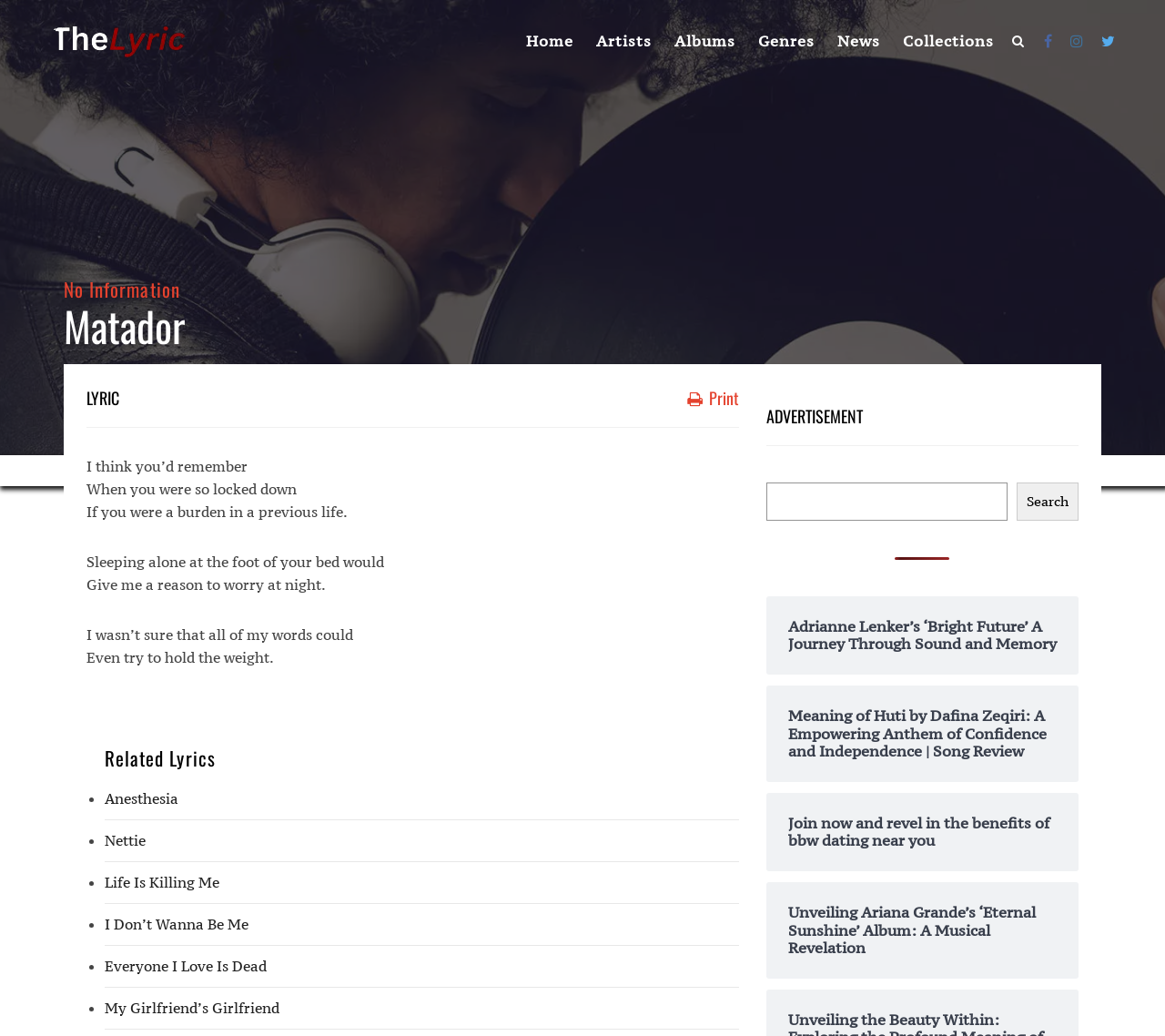What is the title of the lyric?
Give a one-word or short phrase answer based on the image.

LYRIC